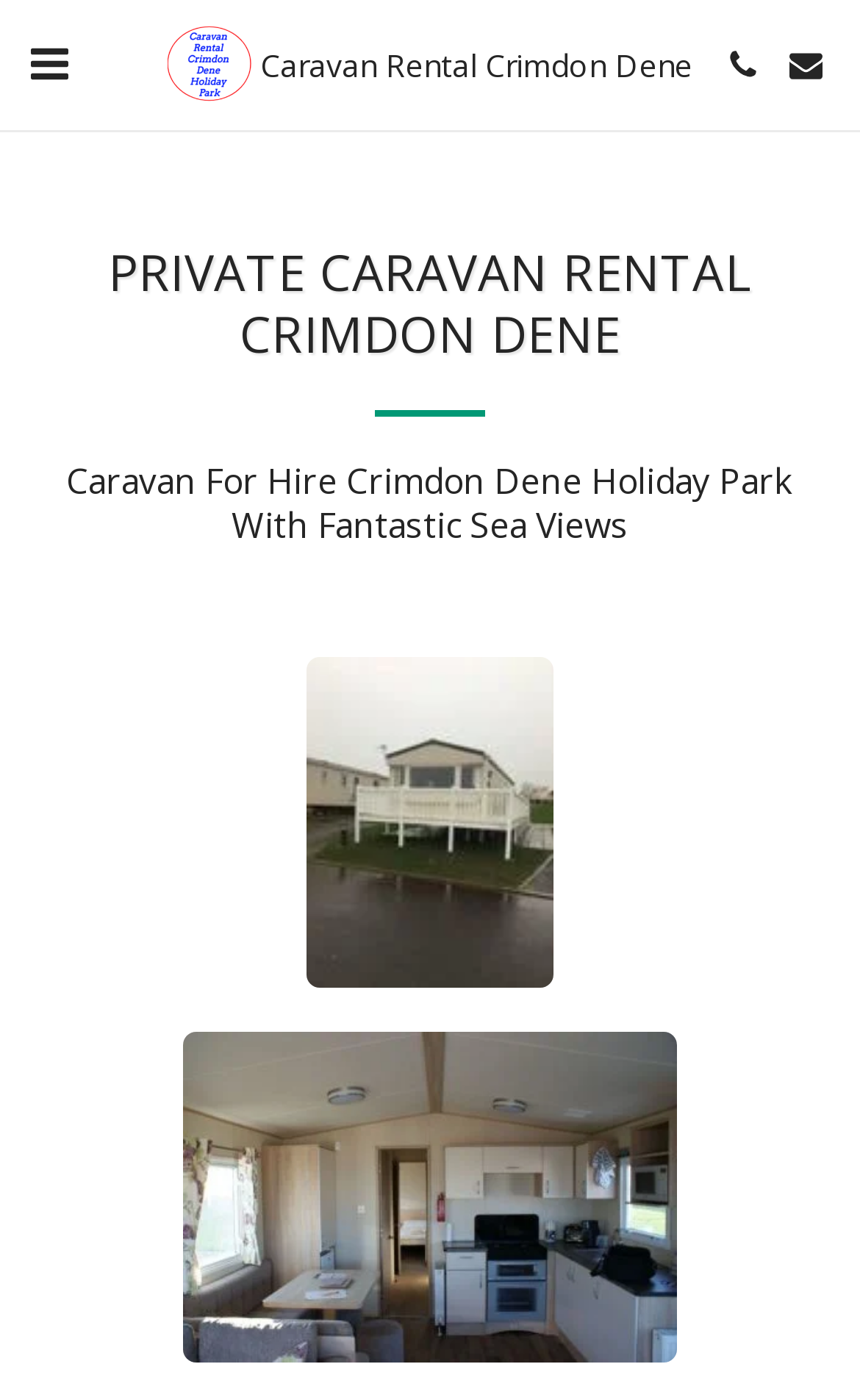Locate the UI element described as follows: "alt="phone"". Return the bounding box coordinates as four float numbers between 0 and 1 in the order [left, top, right, bottom].

[0.826, 0.024, 0.9, 0.069]